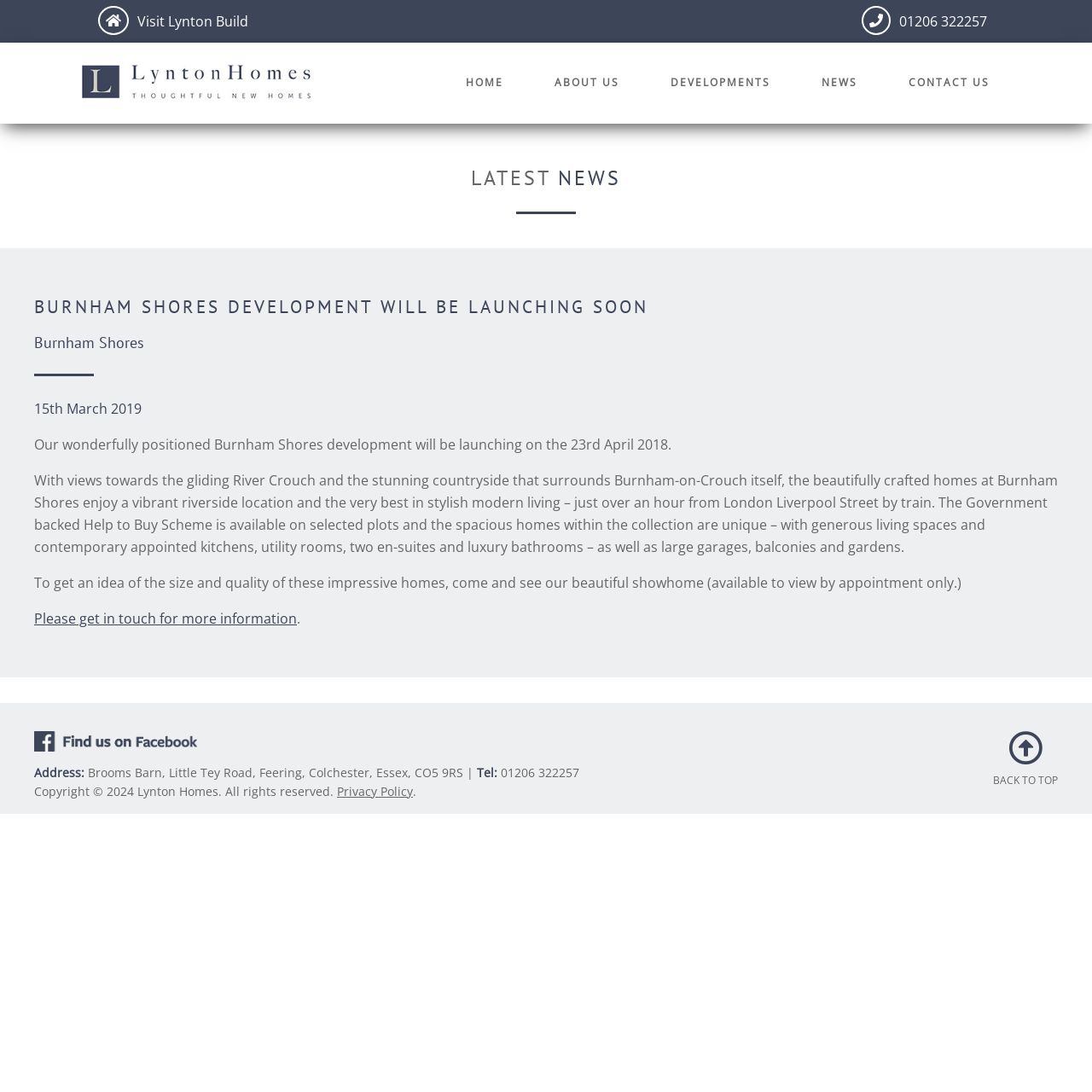How many en-suites are there in the homes at Burnham Shores?
Look at the image and answer with only one word or phrase.

Two